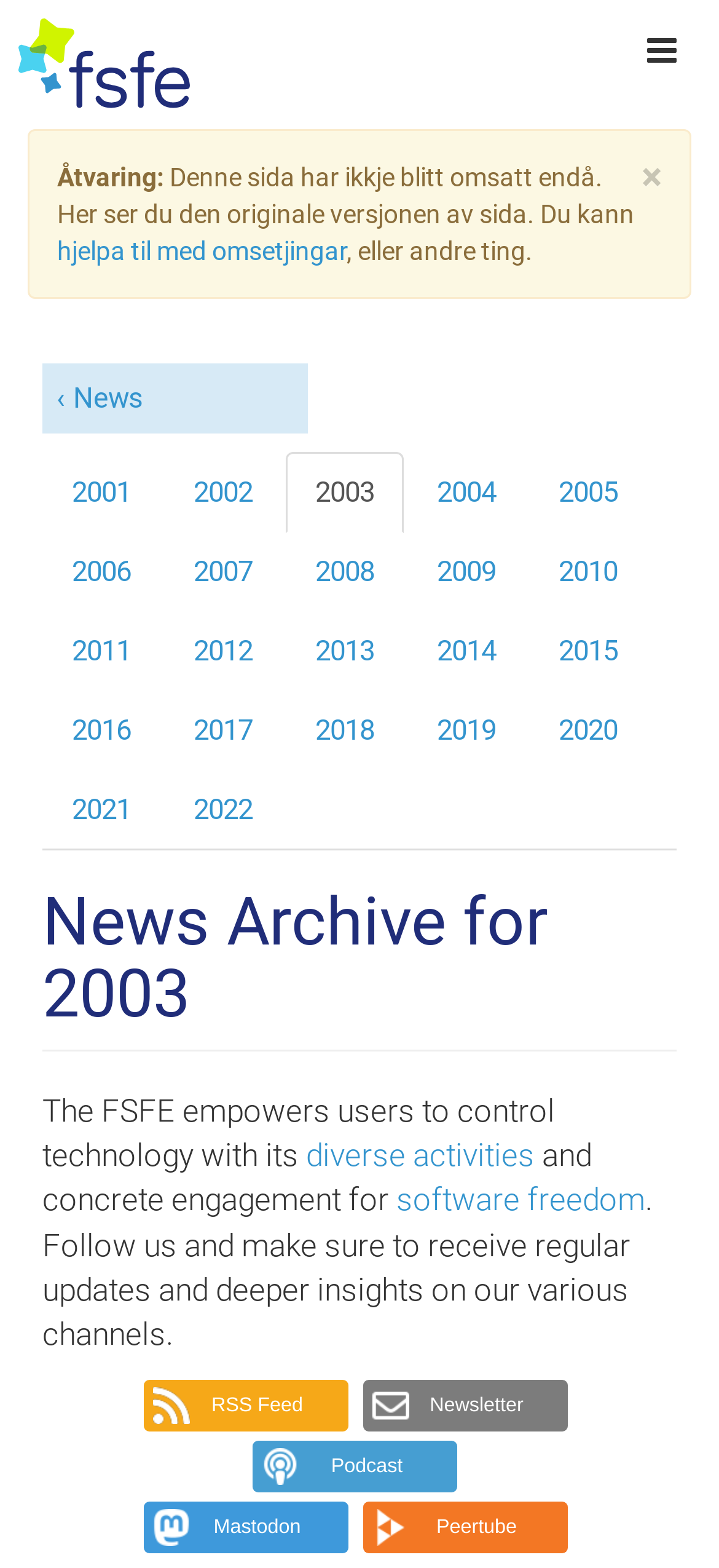How can users receive regular updates?
Respond with a short answer, either a single word or a phrase, based on the image.

Follow us